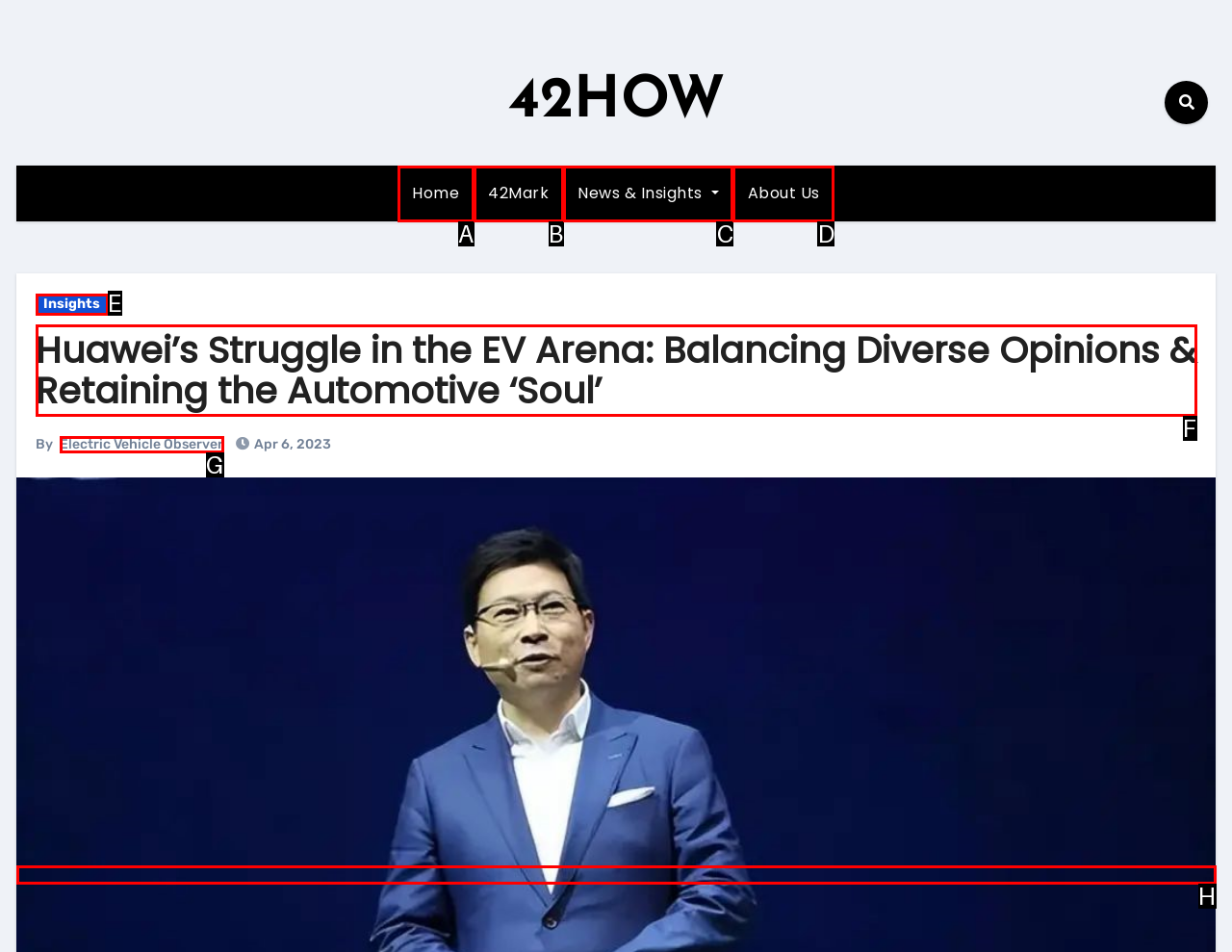Match the HTML element to the given description: News & Insights
Indicate the option by its letter.

C